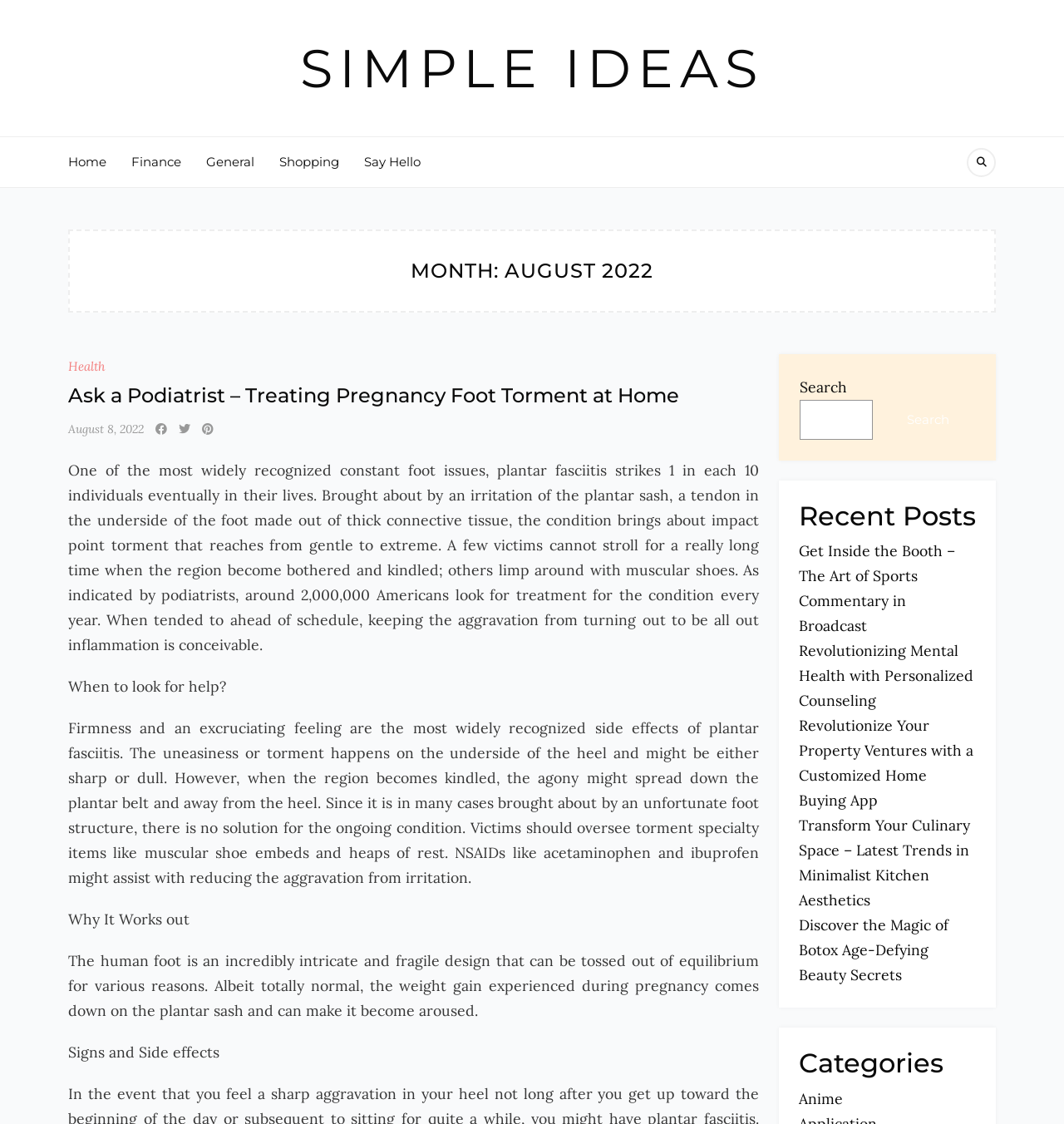How many recent posts are listed?
Based on the image, provide a one-word or brief-phrase response.

5